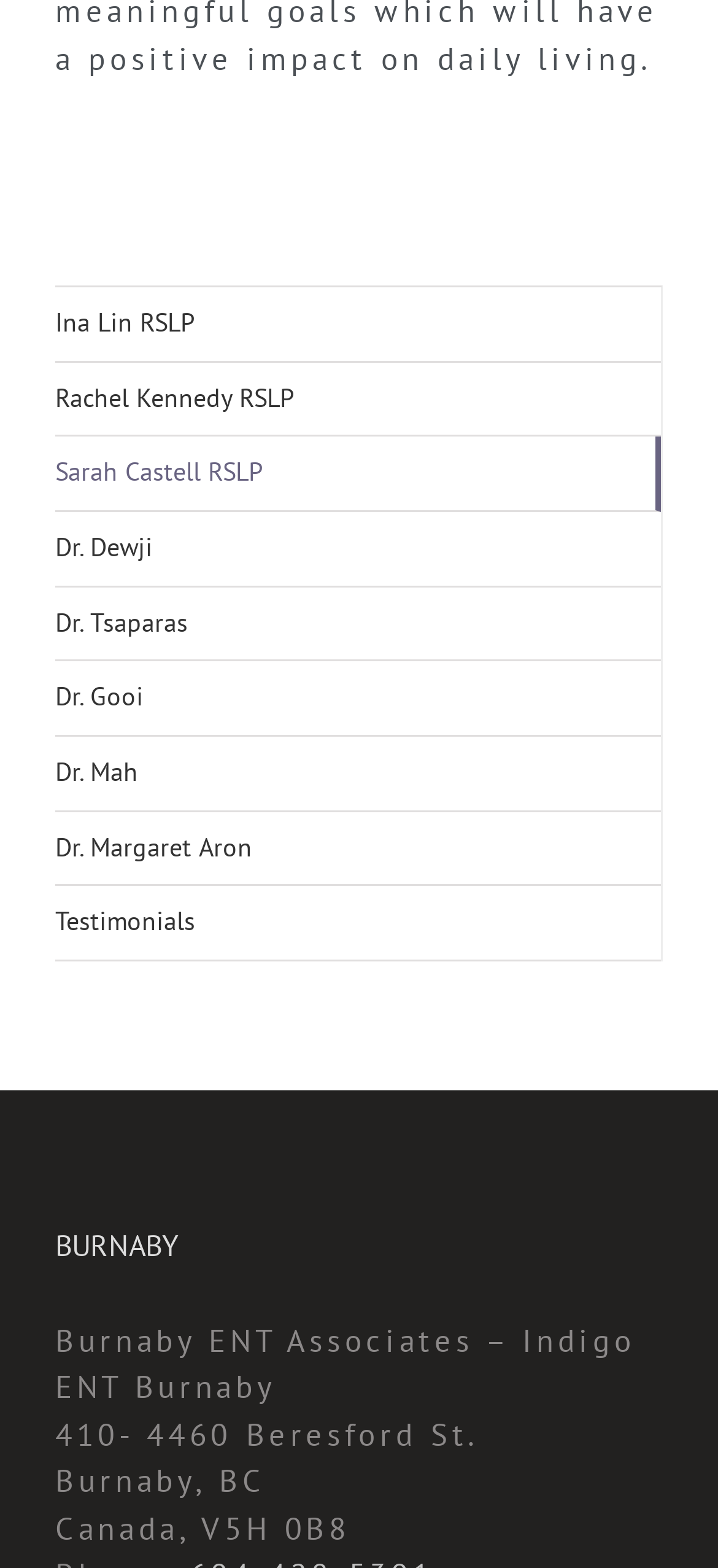Please identify the bounding box coordinates of the element on the webpage that should be clicked to follow this instruction: "Go to Burnaby ENT Associates homepage". The bounding box coordinates should be given as four float numbers between 0 and 1, formatted as [left, top, right, bottom].

[0.077, 0.842, 0.885, 0.898]